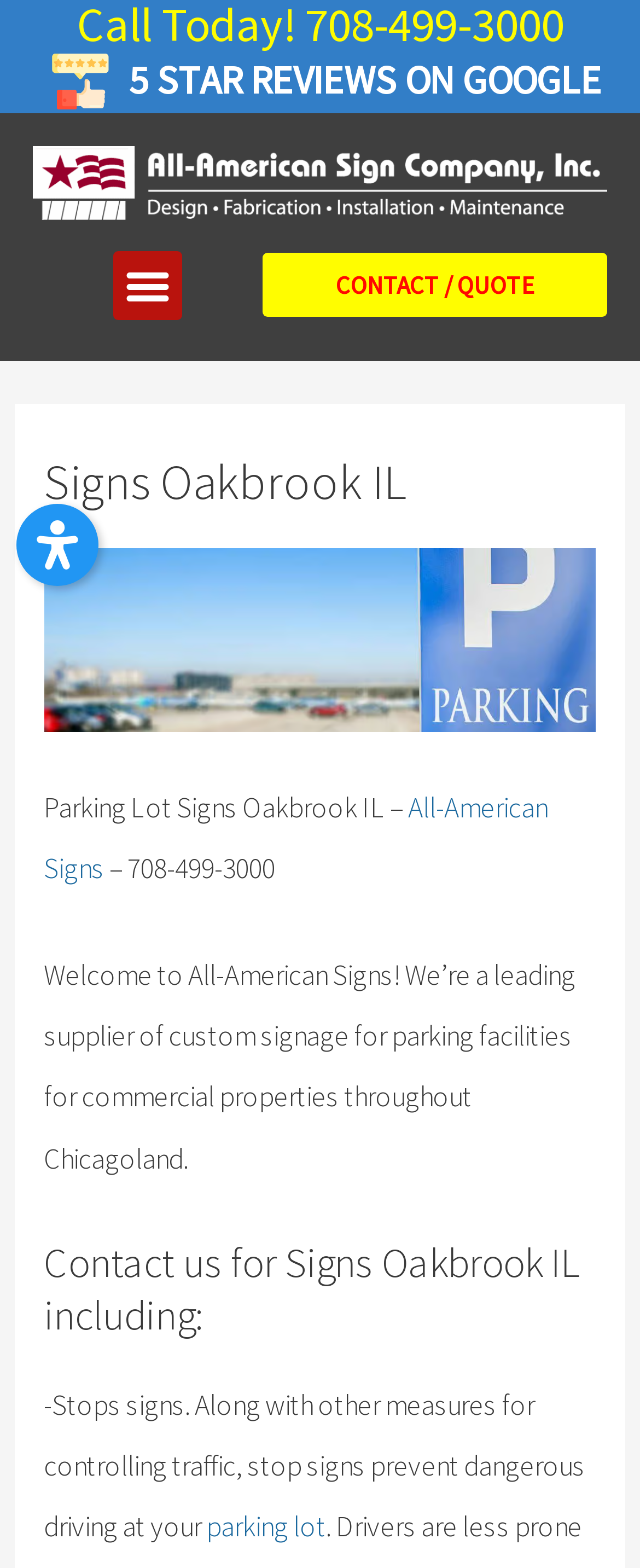Give a concise answer using only one word or phrase for this question:
What is the phone number to call?

708-499-3000